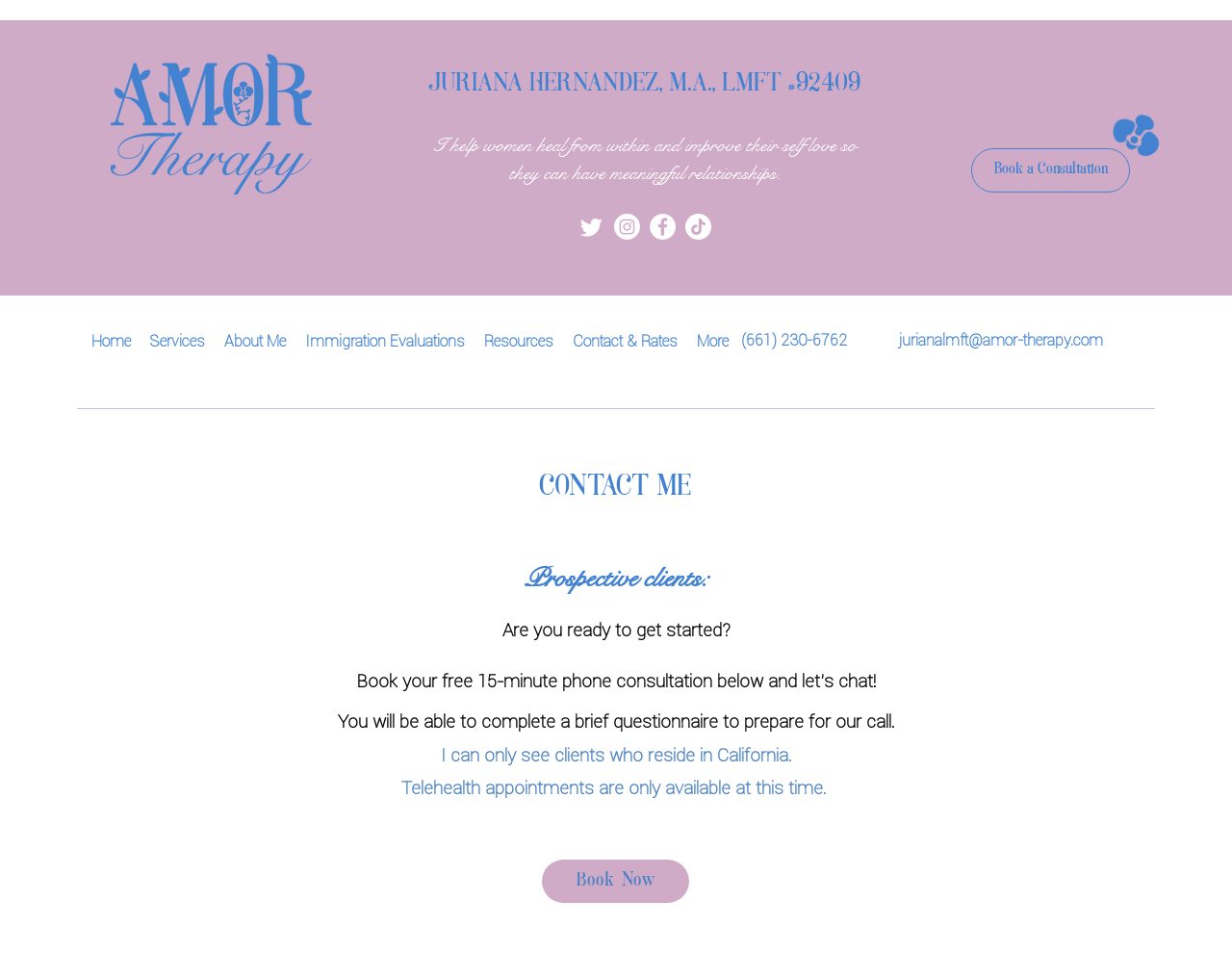Please identify the bounding box coordinates of the element I need to click to follow this instruction: "Go to the home page".

[0.066, 0.339, 0.114, 0.377]